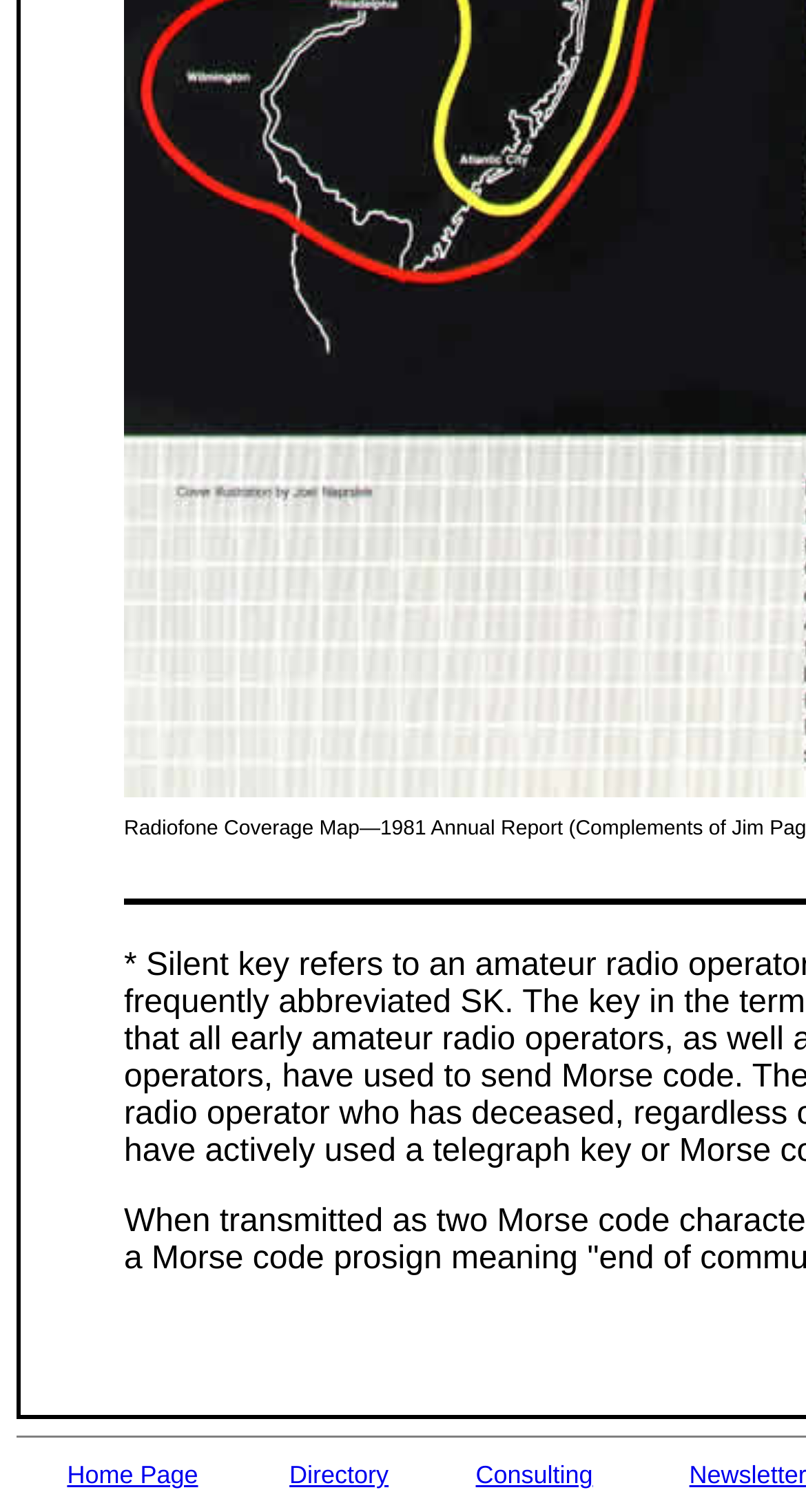Using the element description provided, determine the bounding box coordinates in the format (top-left x, top-left y, bottom-right x, bottom-right y). Ensure that all values are floating point numbers between 0 and 1. Element description: Home Page

[0.083, 0.966, 0.246, 0.985]